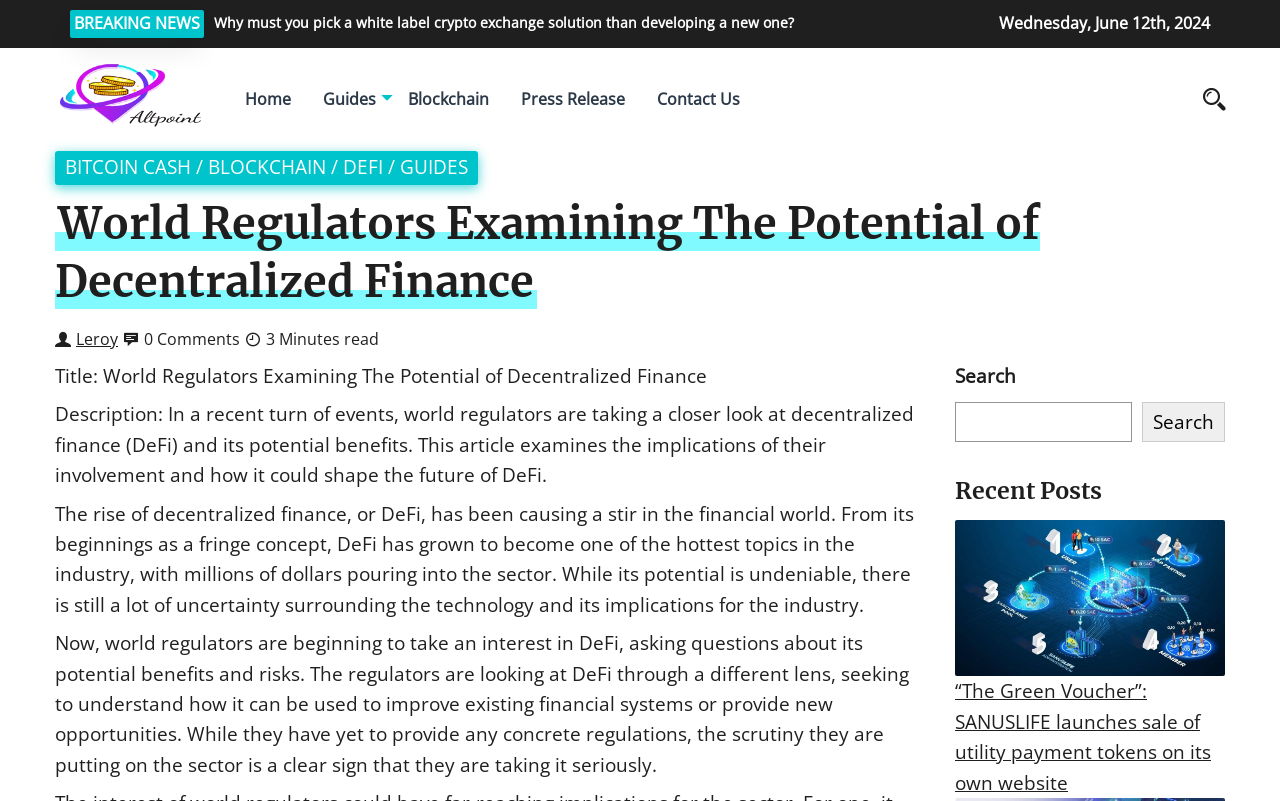Please specify the bounding box coordinates in the format (top-left x, top-left y, bottom-right x, bottom-right y), with values ranging from 0 to 1. Identify the bounding box for the UI component described as follows: parent_node: Search name="s"

[0.746, 0.502, 0.884, 0.552]